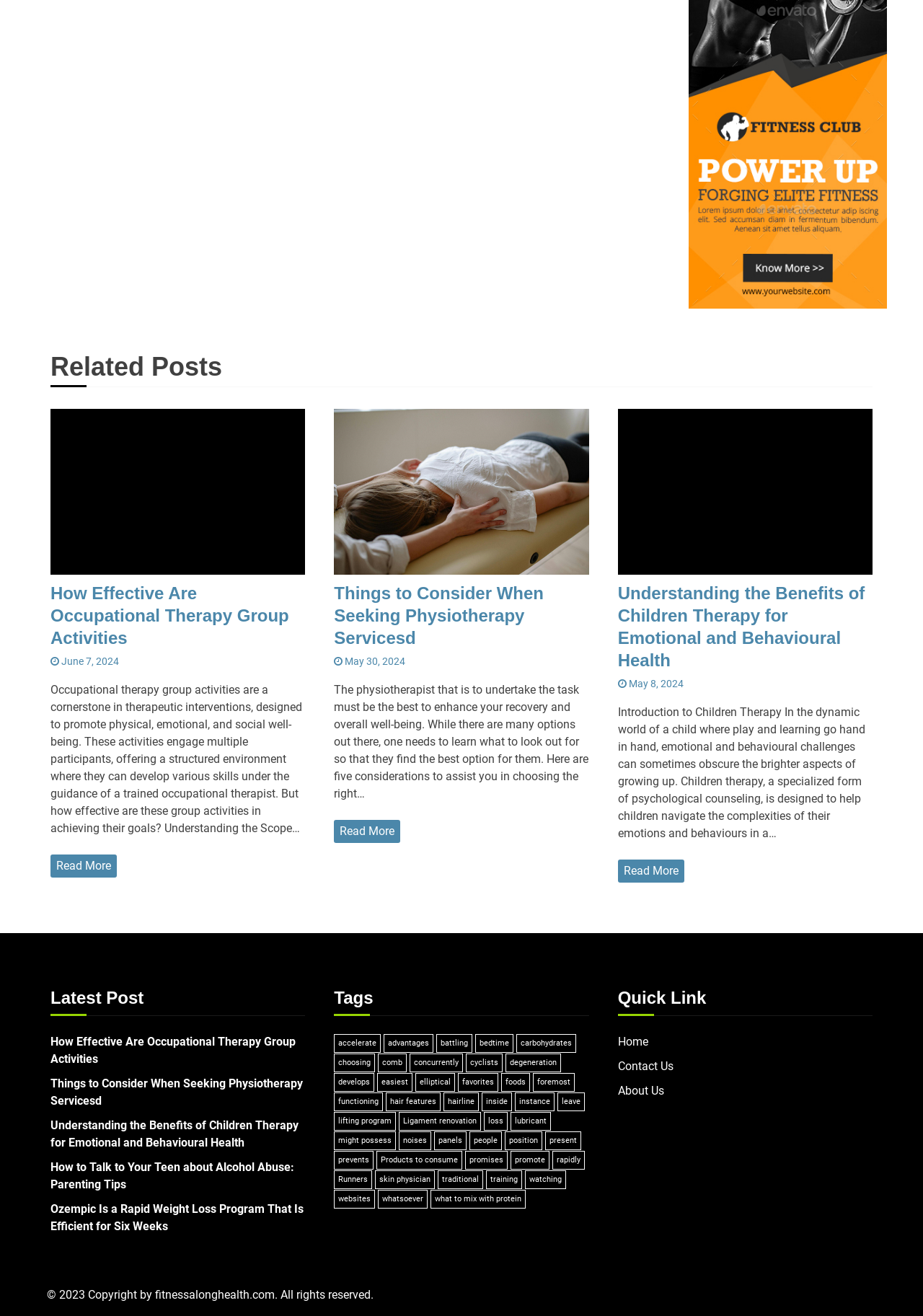Carefully observe the image and respond to the question with a detailed answer:
What is the topic of the first related post?

The first related post is titled 'How Effective Are Occupational Therapy Group Activities', which suggests that the topic of this post is occupational therapy group activities.